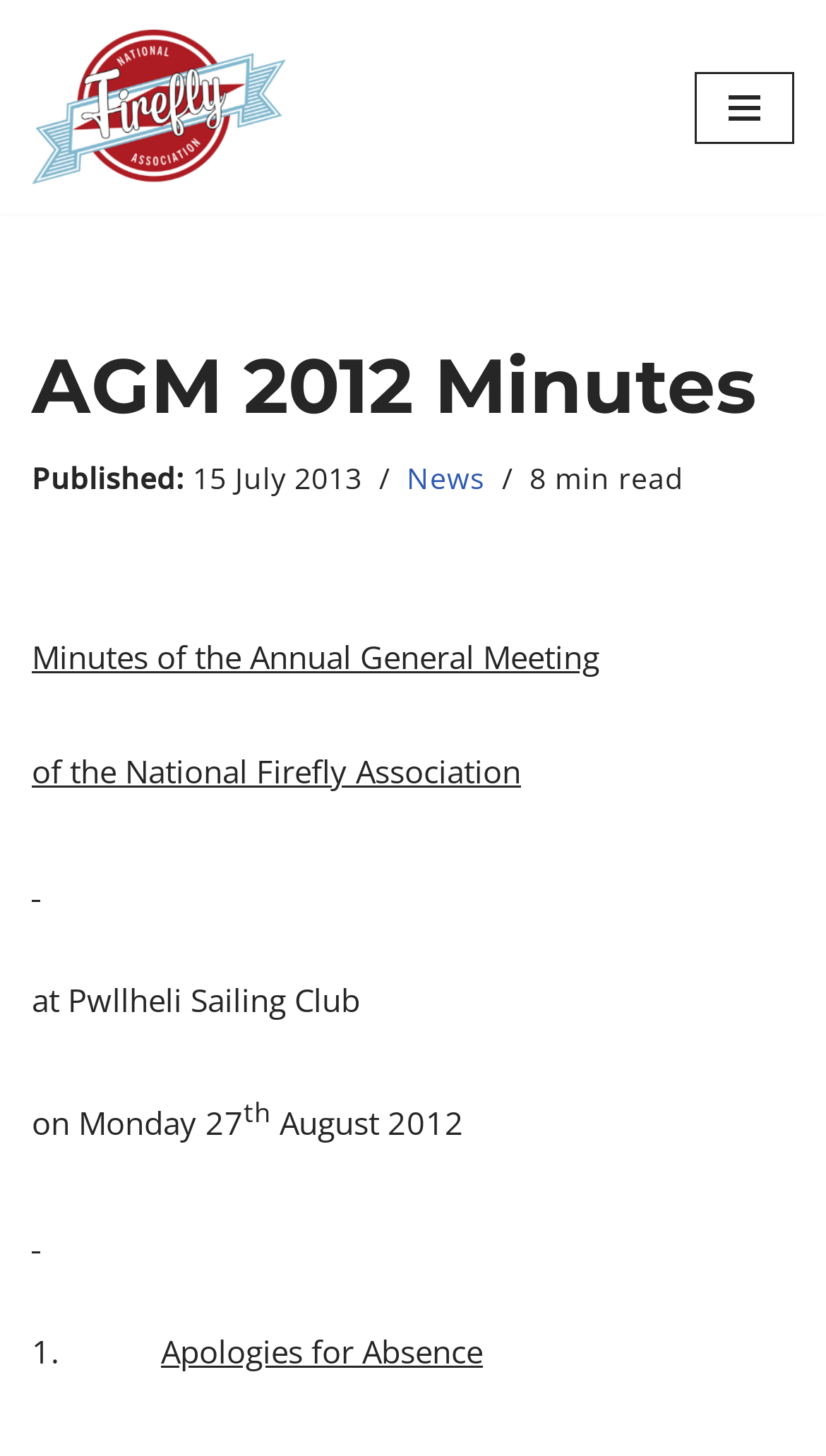Based on the element description: "Navigation Menu", identify the UI element and provide its bounding box coordinates. Use four float numbers between 0 and 1, [left, top, right, bottom].

[0.841, 0.049, 0.962, 0.098]